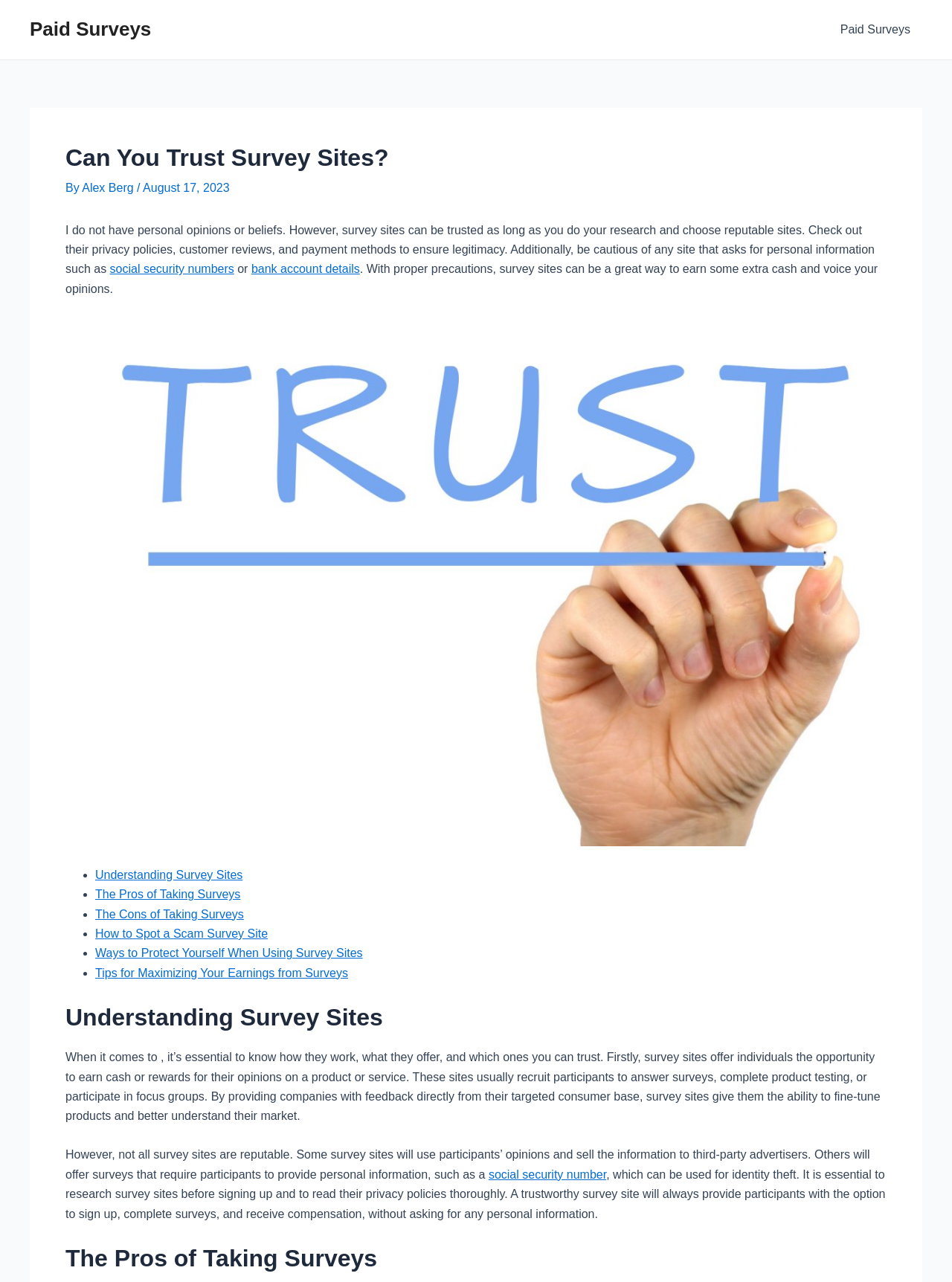Find the bounding box coordinates of the clickable element required to execute the following instruction: "Check how to spot a scam survey site". Provide the coordinates as four float numbers between 0 and 1, i.e., [left, top, right, bottom].

[0.1, 0.723, 0.281, 0.733]